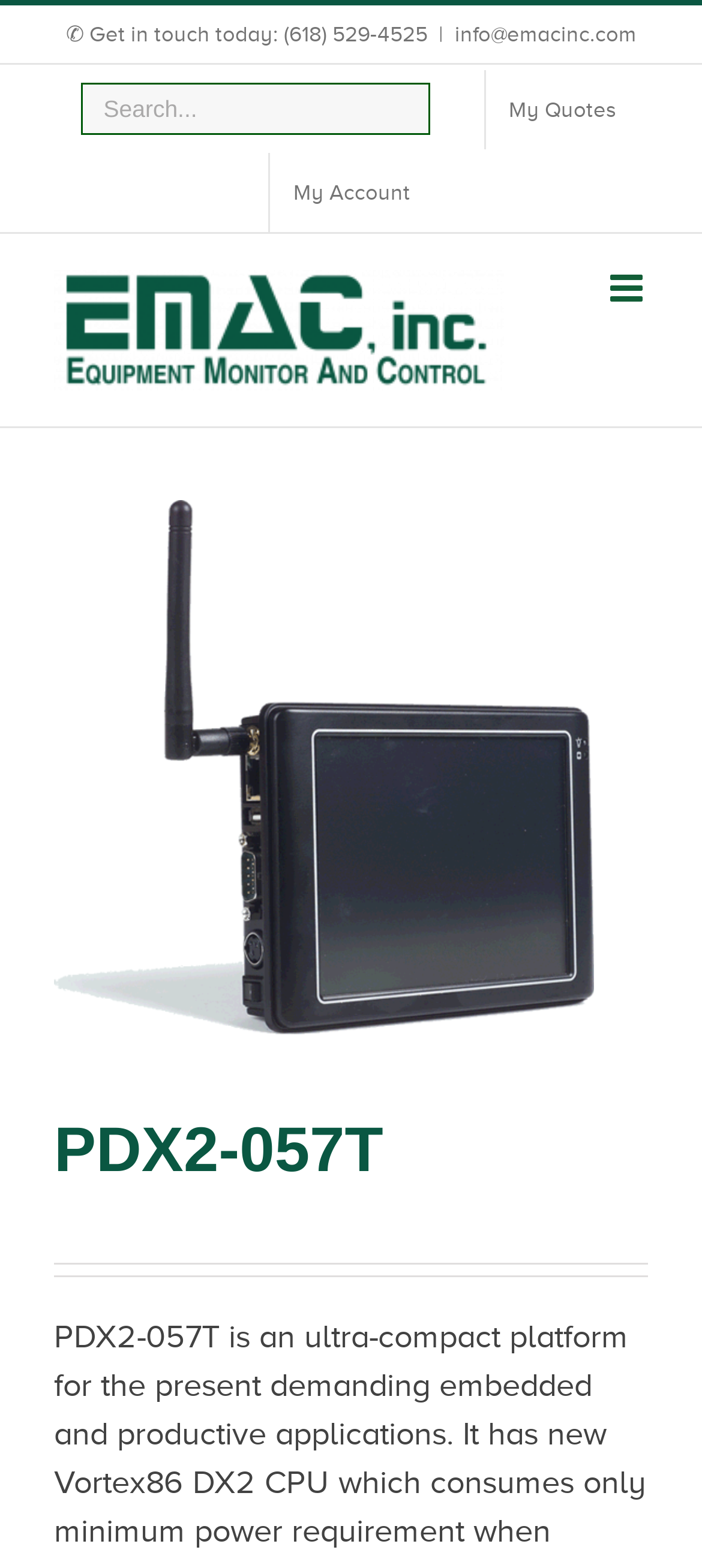Using the information shown in the image, answer the question with as much detail as possible: What is the name of the logo at the top left?

The logo is located at the top left of the webpage, and it is an image with the text 'EMAC inc. Logo'.